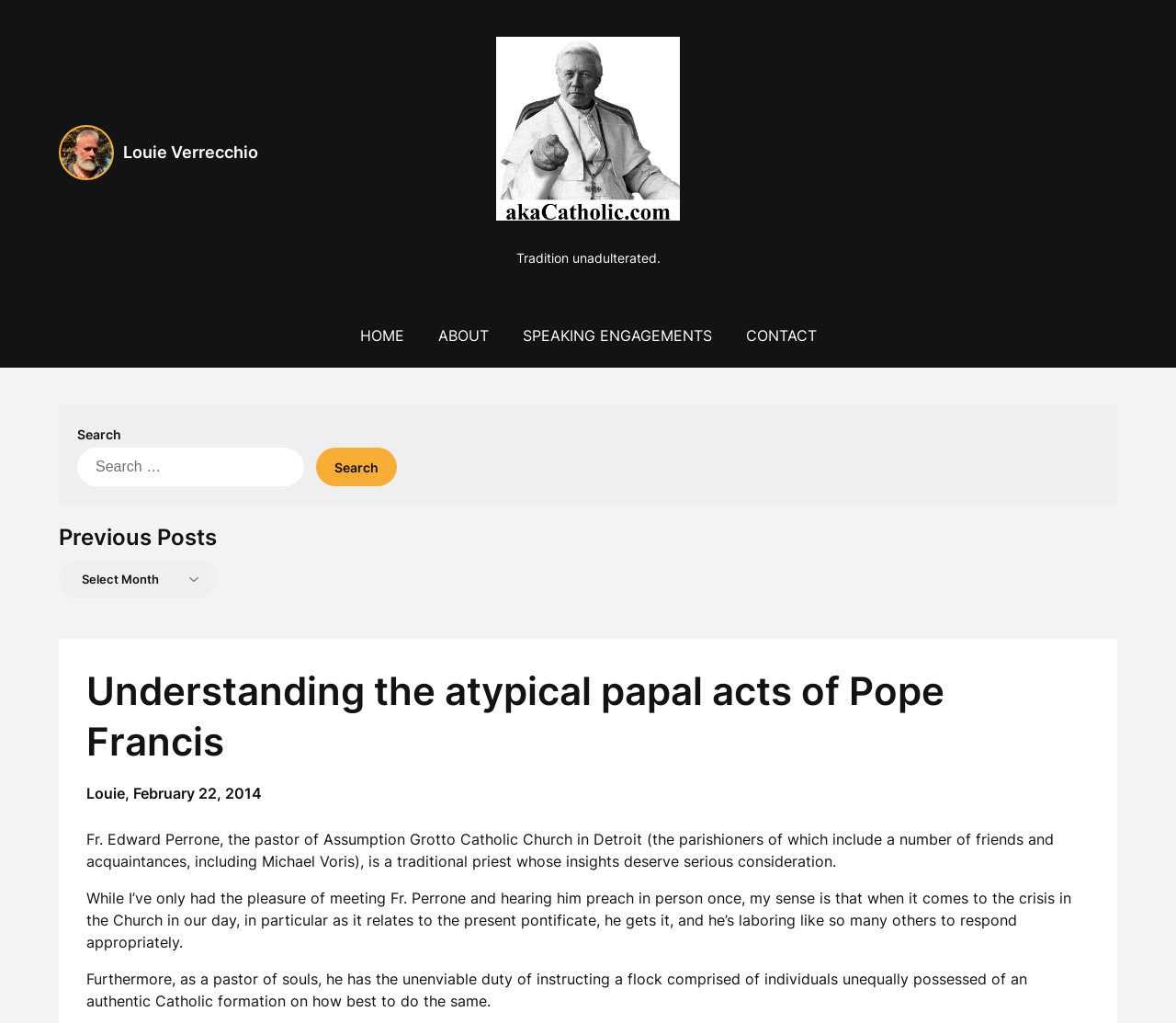Determine the bounding box coordinates of the clickable element to complete this instruction: "Search for something". Provide the coordinates in the format of four float numbers between 0 and 1, [left, top, right, bottom].

[0.066, 0.438, 0.934, 0.475]